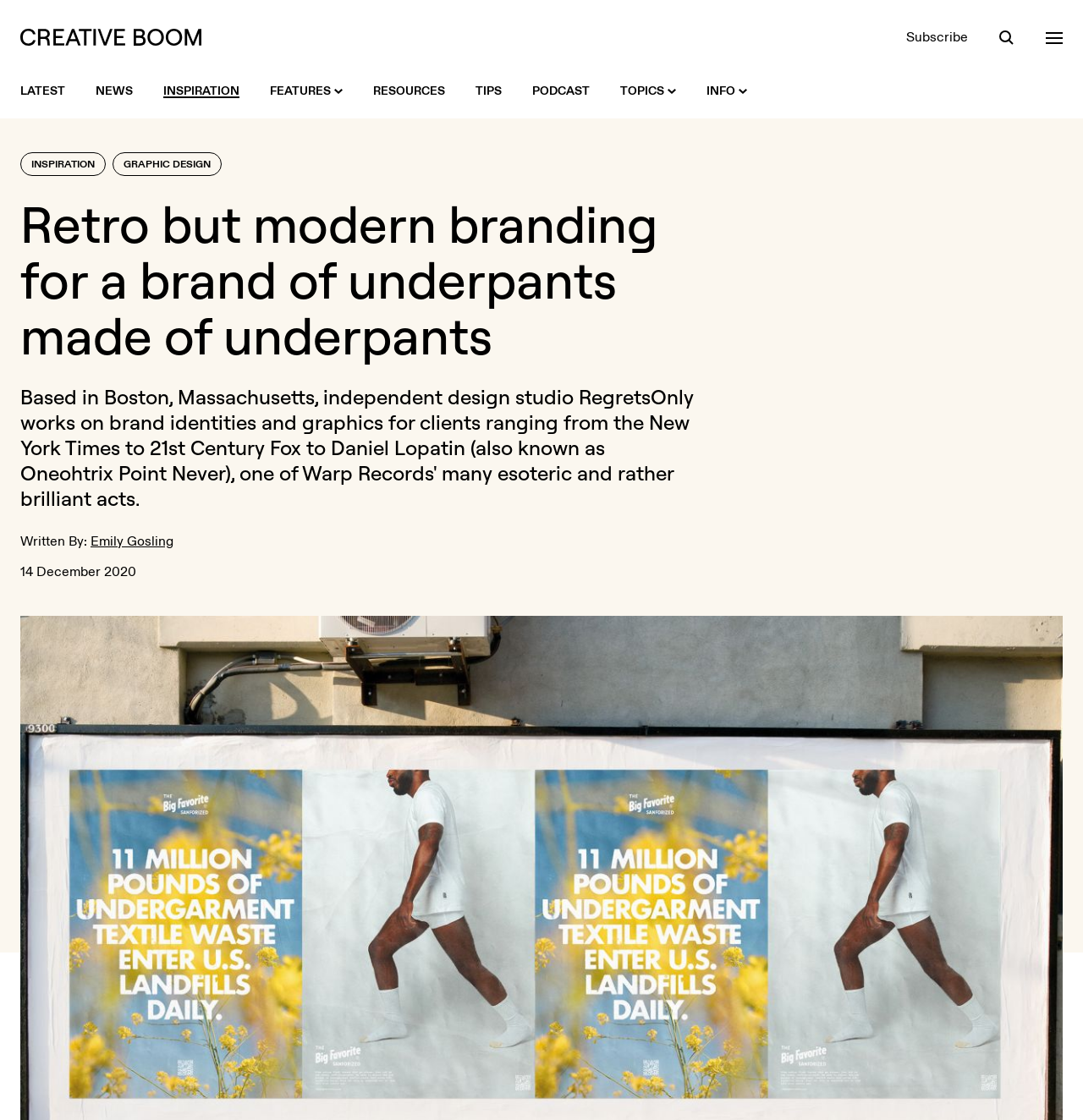Please answer the following question using a single word or phrase: 
What is the name of the design studio?

RegretsOnly